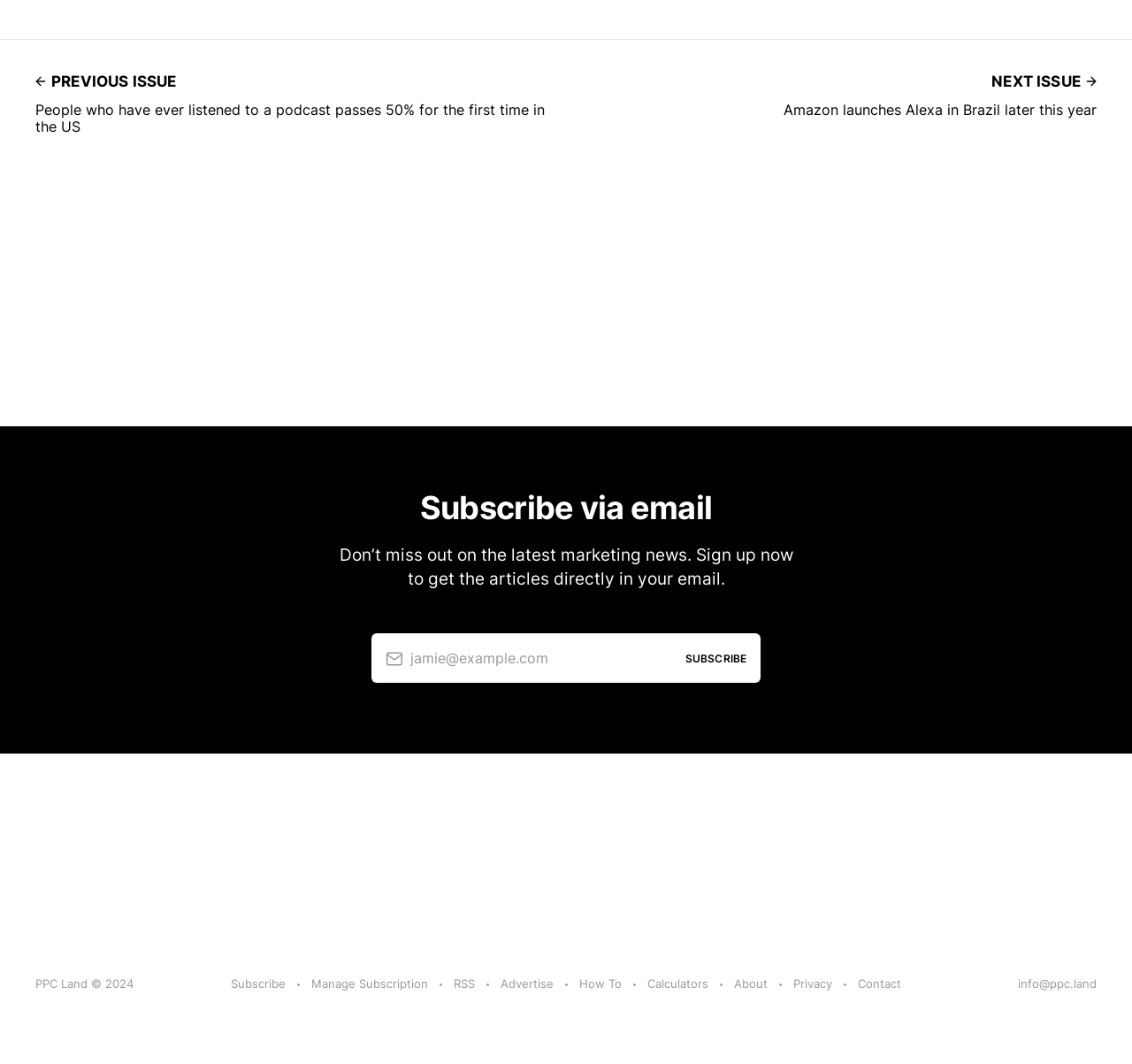Using the given element description, provide the bounding box coordinates (top-left x, top-left y, bottom-right x, bottom-right y) for the corresponding UI element in the screenshot: Contact

[0.758, 0.916, 0.796, 0.934]